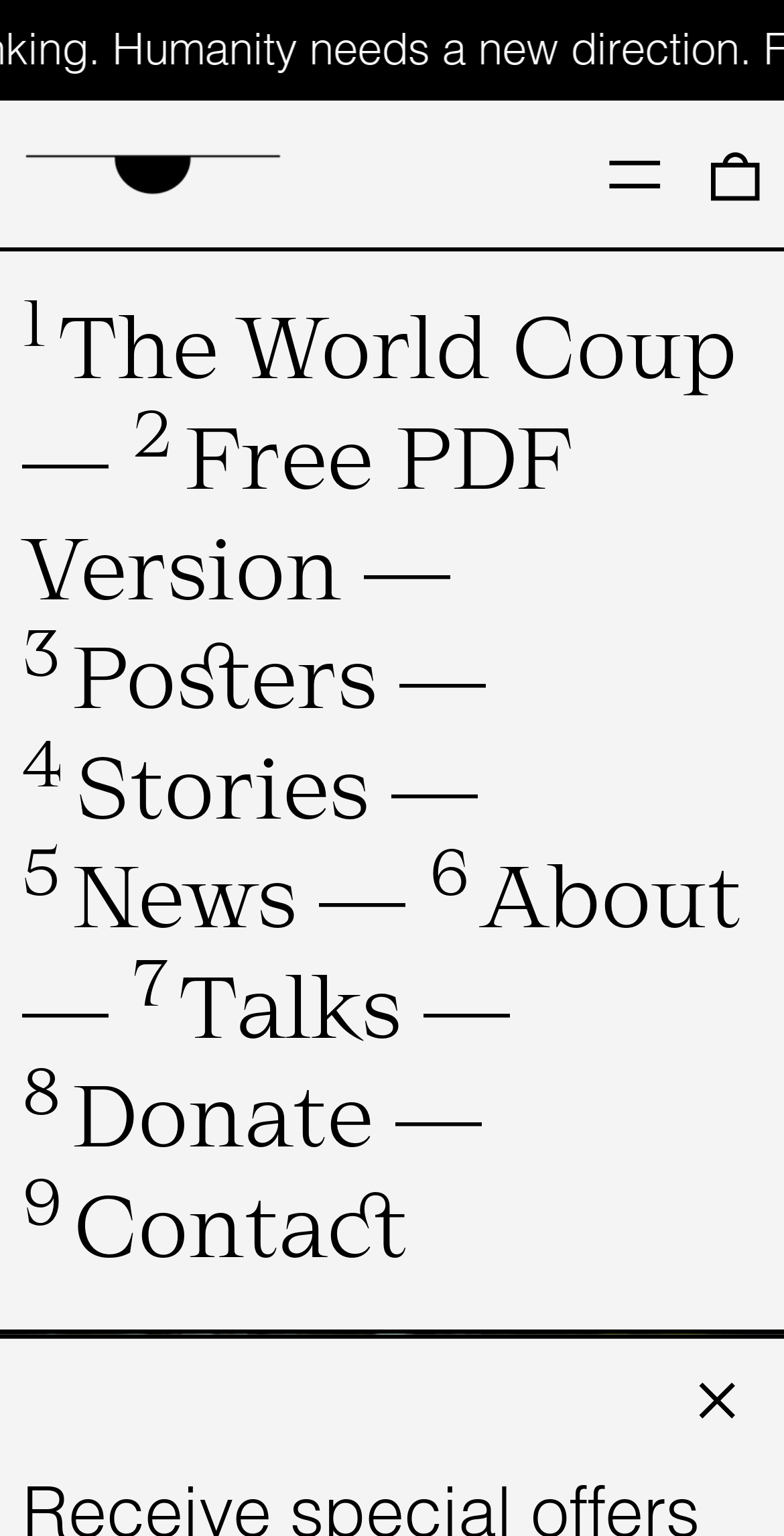Please identify the bounding box coordinates of the clickable region that I should interact with to perform the following instruction: "Click the 'Menu' button". The coordinates should be expressed as four float numbers between 0 and 1, i.e., [left, top, right, bottom].

[0.774, 0.081, 0.845, 0.147]